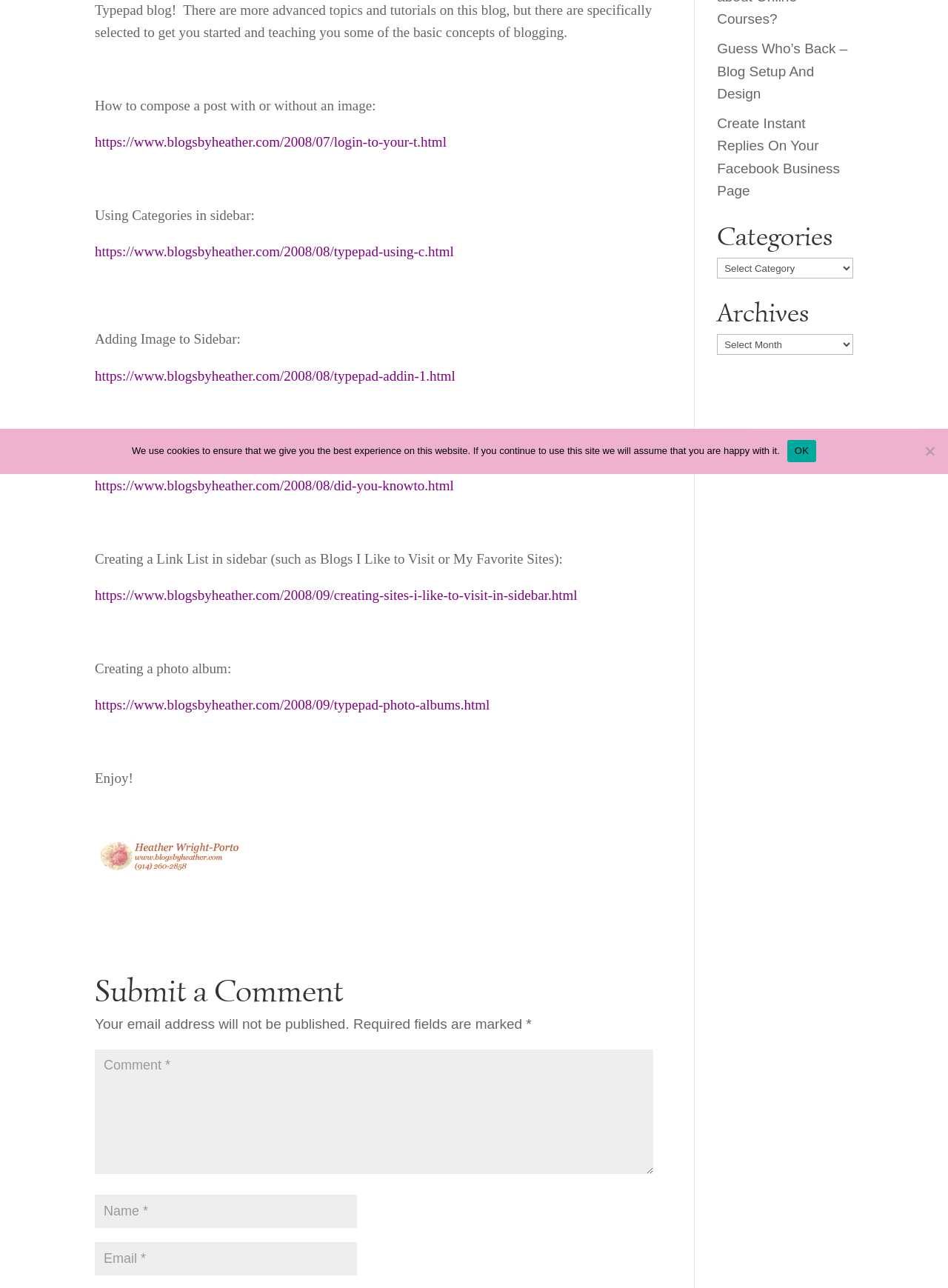Please determine the bounding box coordinates for the element with the description: "name="submit" value="Post Comment"".

None